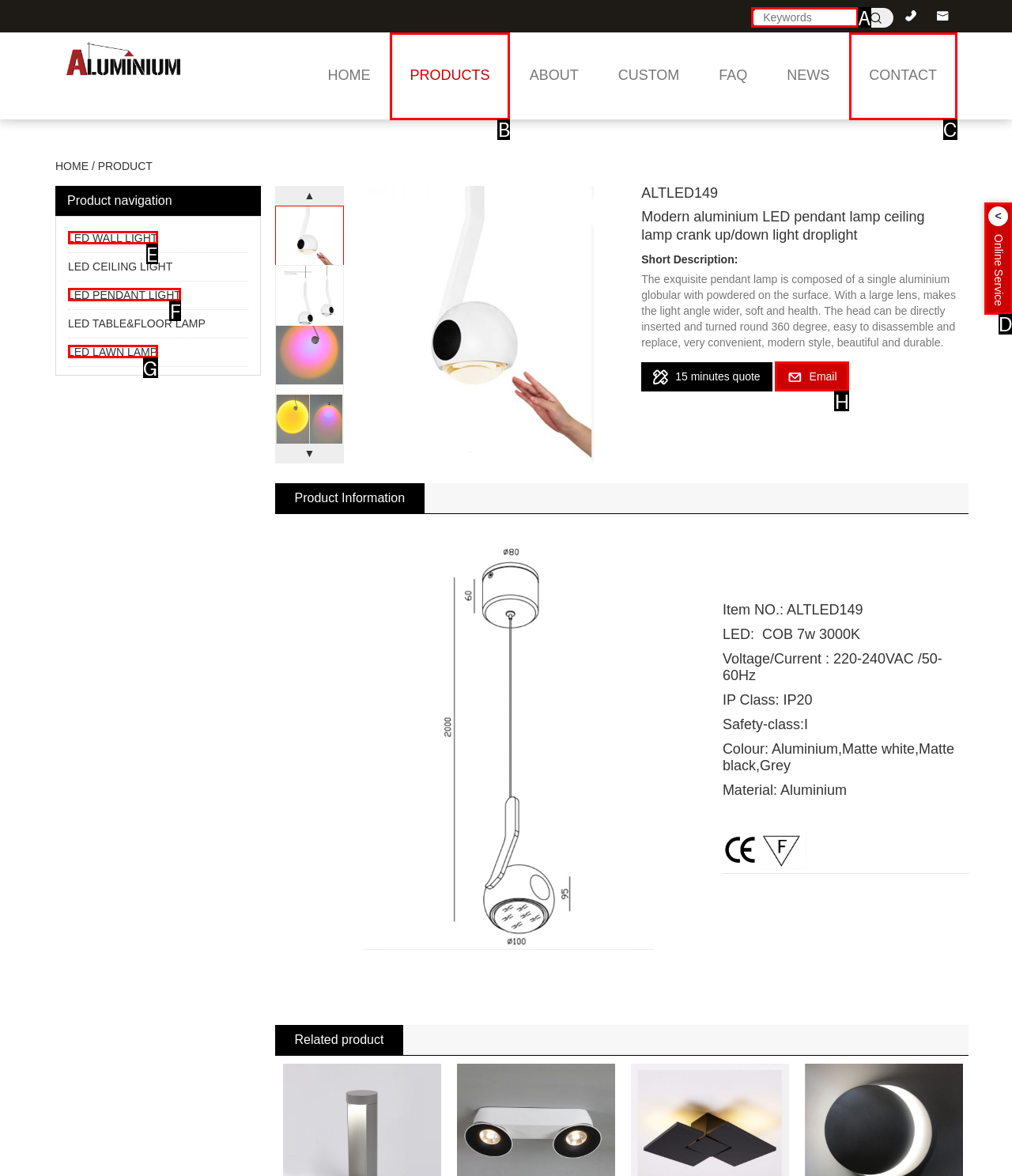Identify the UI element that corresponds to this description: name="keywords" placeholder="Keywords"
Respond with the letter of the correct option.

A